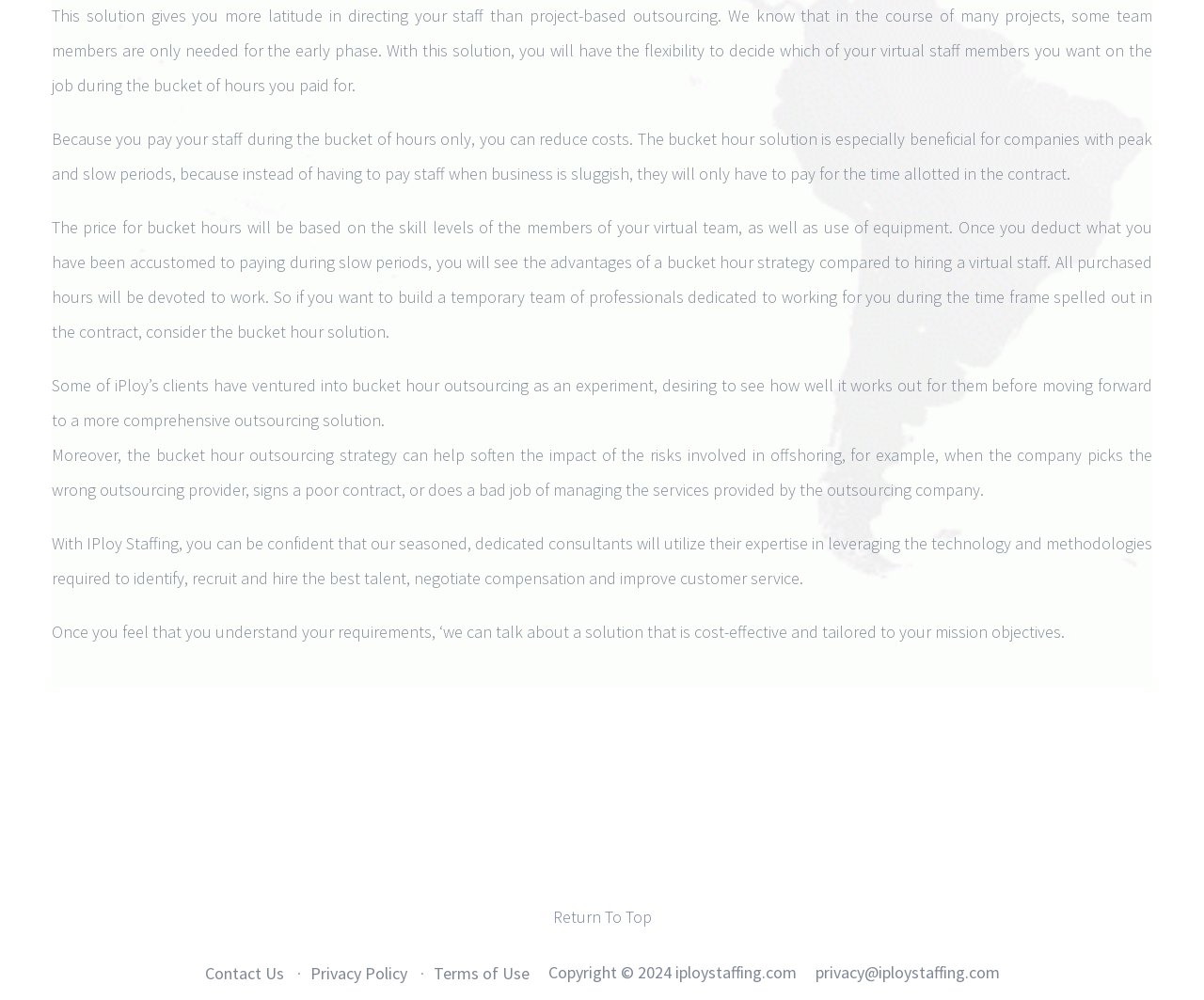What is the benefit of the bucket hour solution?
Answer the question in a detailed and comprehensive manner.

According to the webpage, one of the benefits of the bucket hour solution is that it allows companies to reduce costs by only paying for staff during the hours they are needed, rather than having to pay them during slow periods.